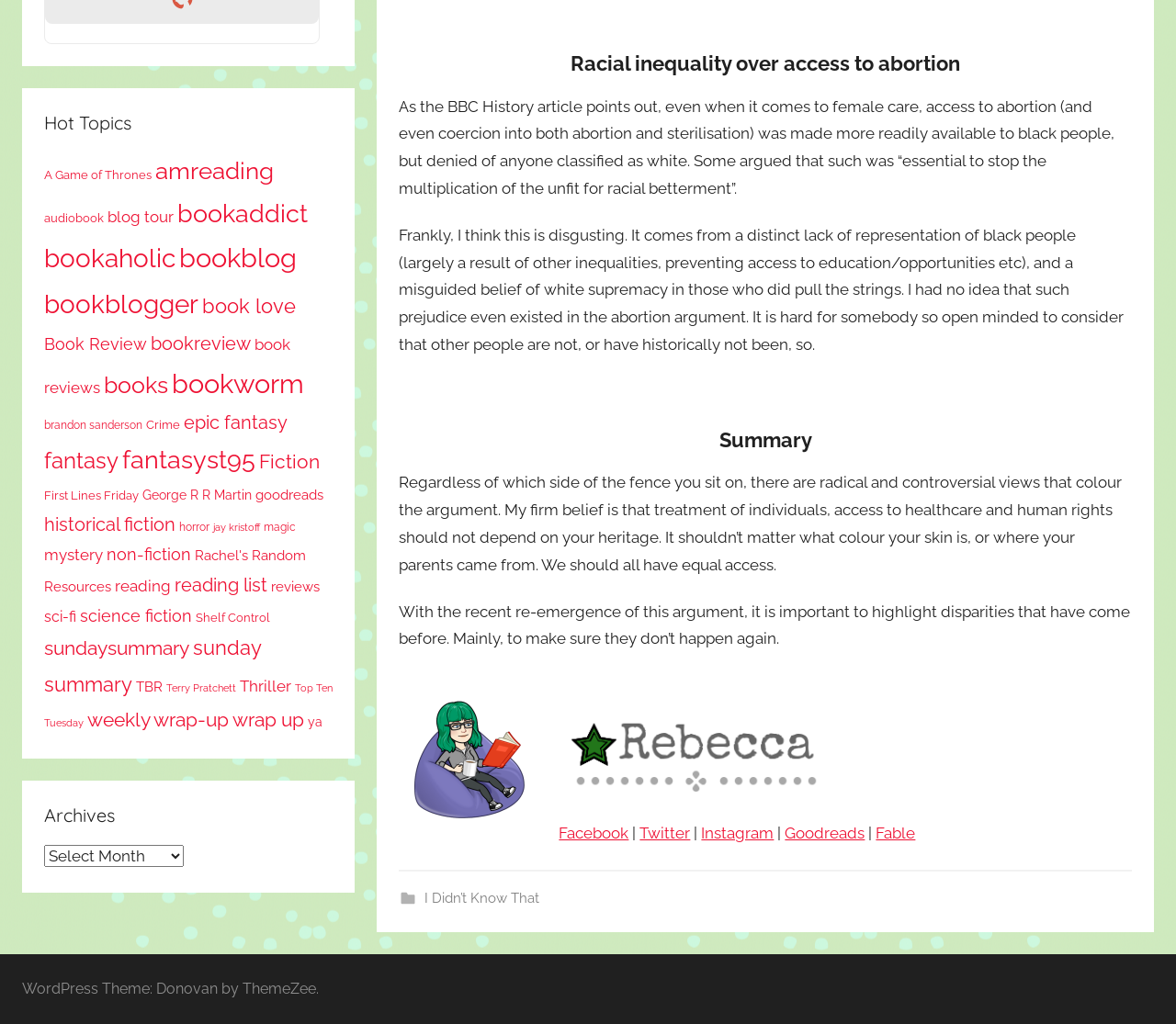What is the author's belief about access to healthcare? Please answer the question using a single word or phrase based on the image.

Equal access